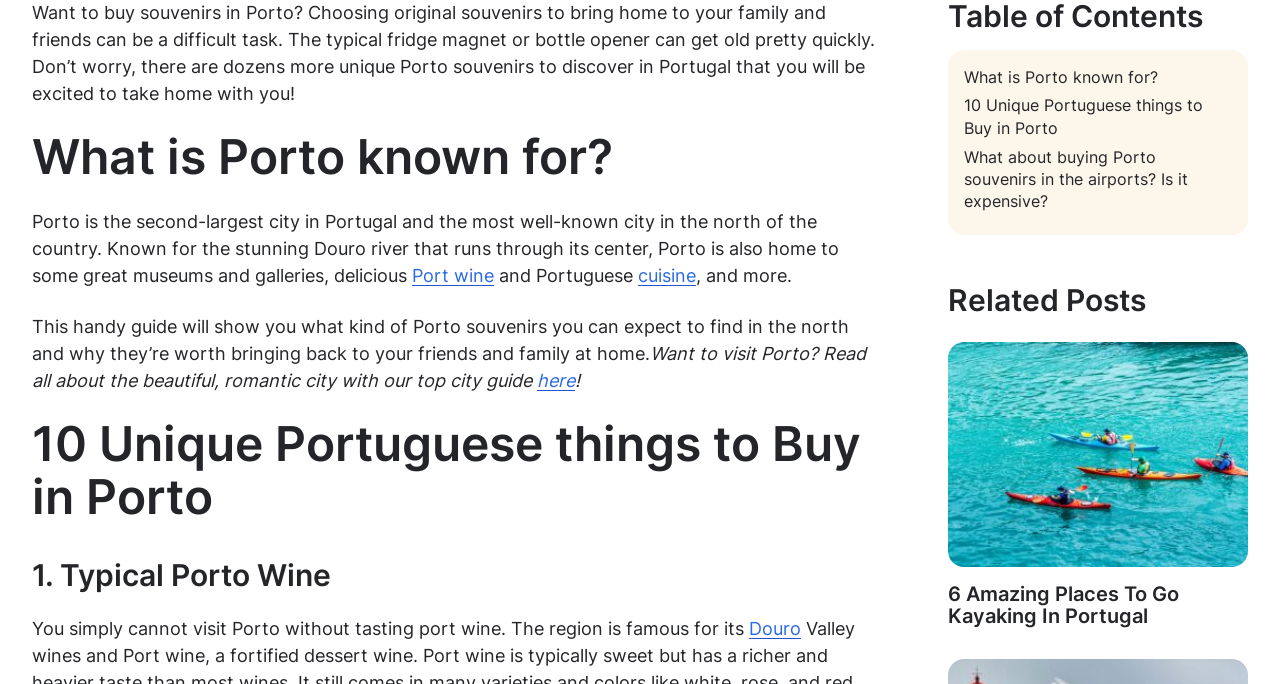Kindly determine the bounding box coordinates for the clickable area to achieve the given instruction: "Click on 'Port wine'".

[0.322, 0.387, 0.386, 0.418]